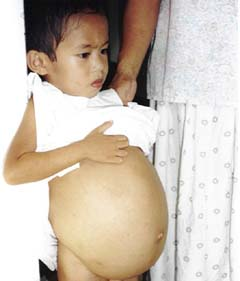Provide a thorough description of the image.

The image features a young boy from the Philippines, holding up his shirt to expose a significant abdominal bulge, a condition indicative of a health issue that has necessitated medical intervention. He appears to be in a vulnerable and contemplative state, reflecting the seriousness of his condition. Behind him, a supportive adult's hand is seen, likely indicating care and concern as he prepares for a complicated surgery for a rare congenital disease. This image underscores the urgent medical needs faced by children from underprivileged backgrounds and highlights the work of organizations like the Aloha Medical Mission, which aims to provide essential healthcare and surgery to children in need.